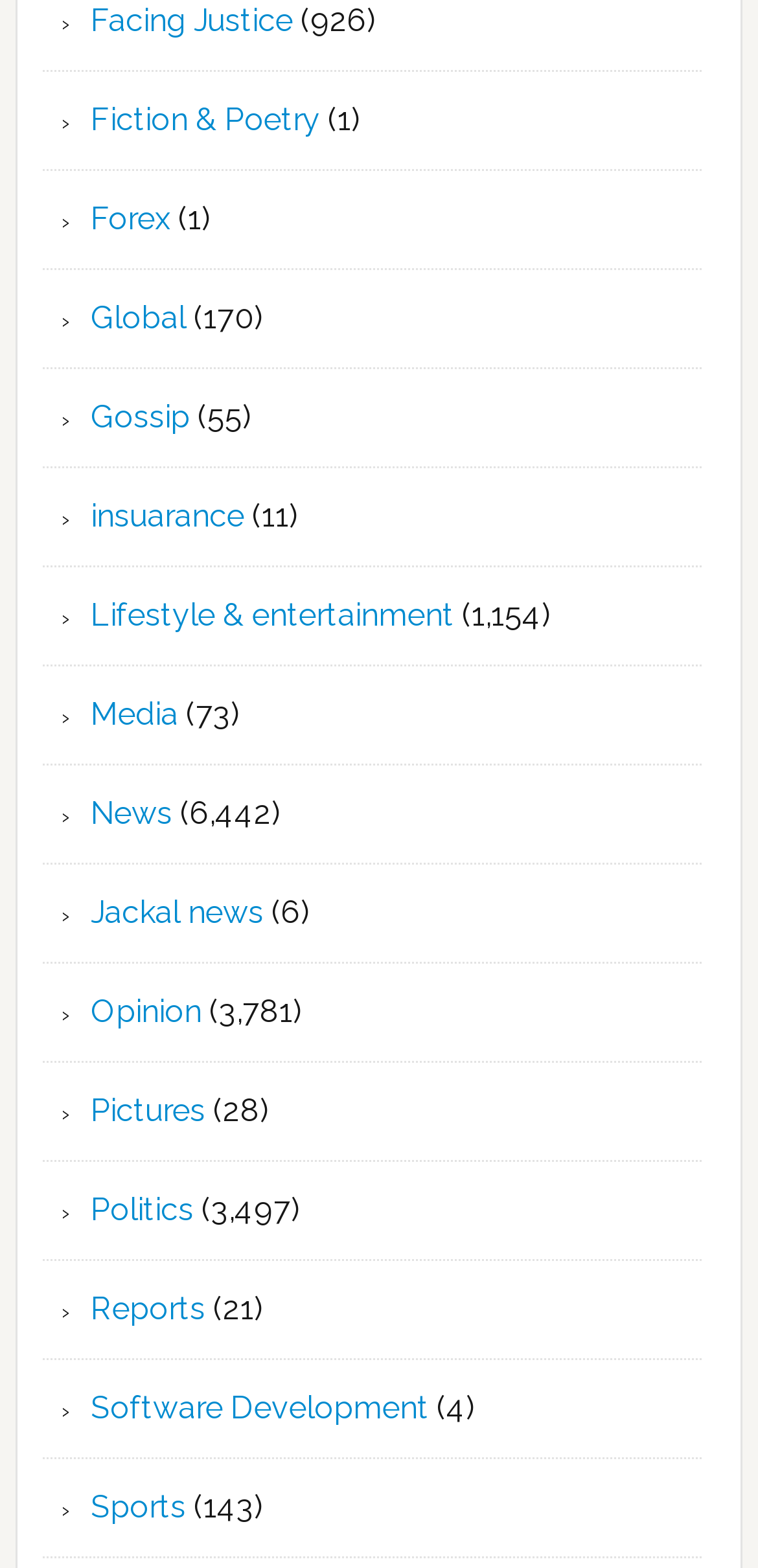Determine the bounding box coordinates for the UI element matching this description: "Jackal news".

[0.12, 0.57, 0.348, 0.594]